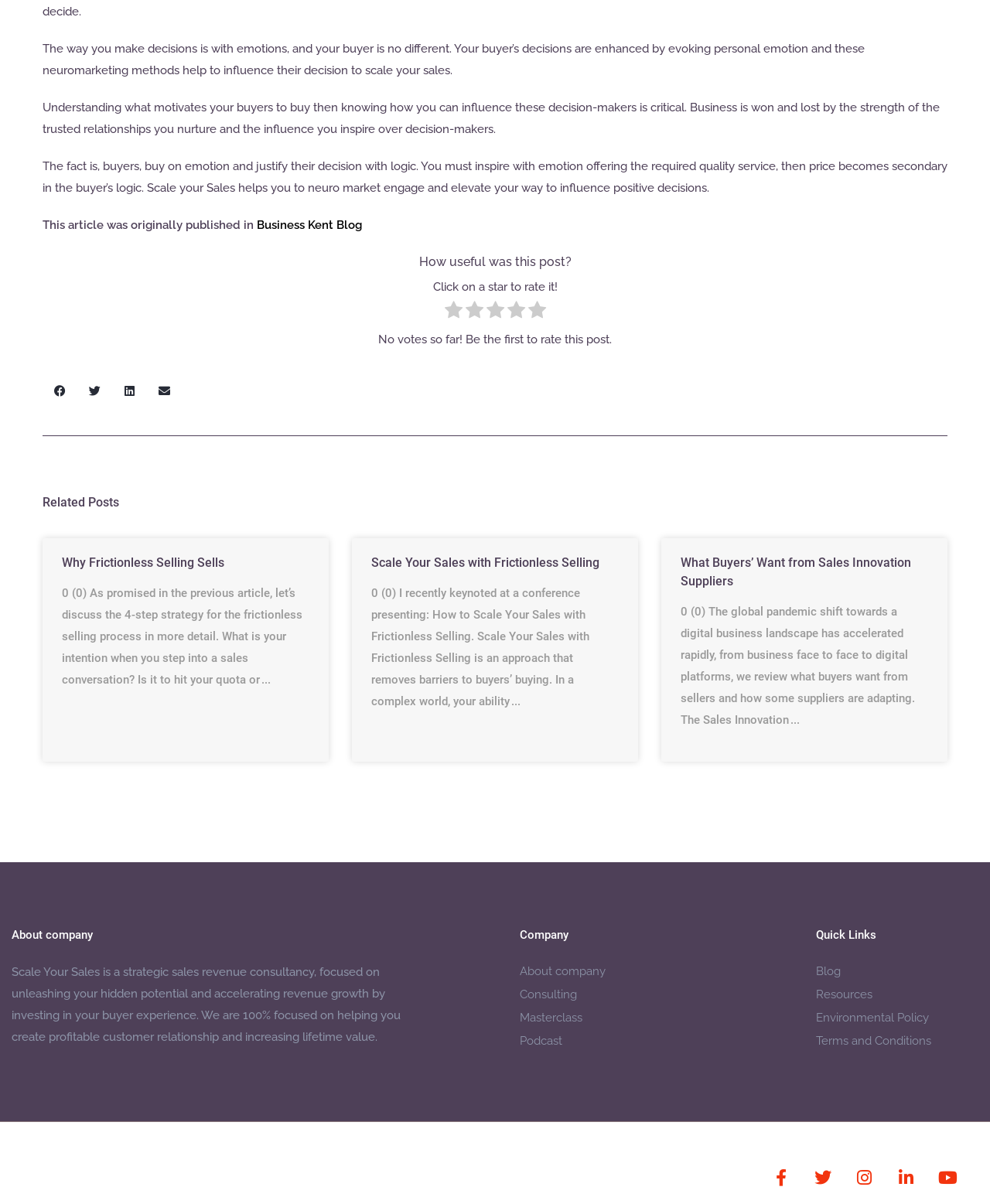Identify the bounding box coordinates of the clickable region necessary to fulfill the following instruction: "Read the article 'Why Frictionless Selling Sells'". The bounding box coordinates should be four float numbers between 0 and 1, i.e., [left, top, right, bottom].

[0.062, 0.461, 0.227, 0.473]